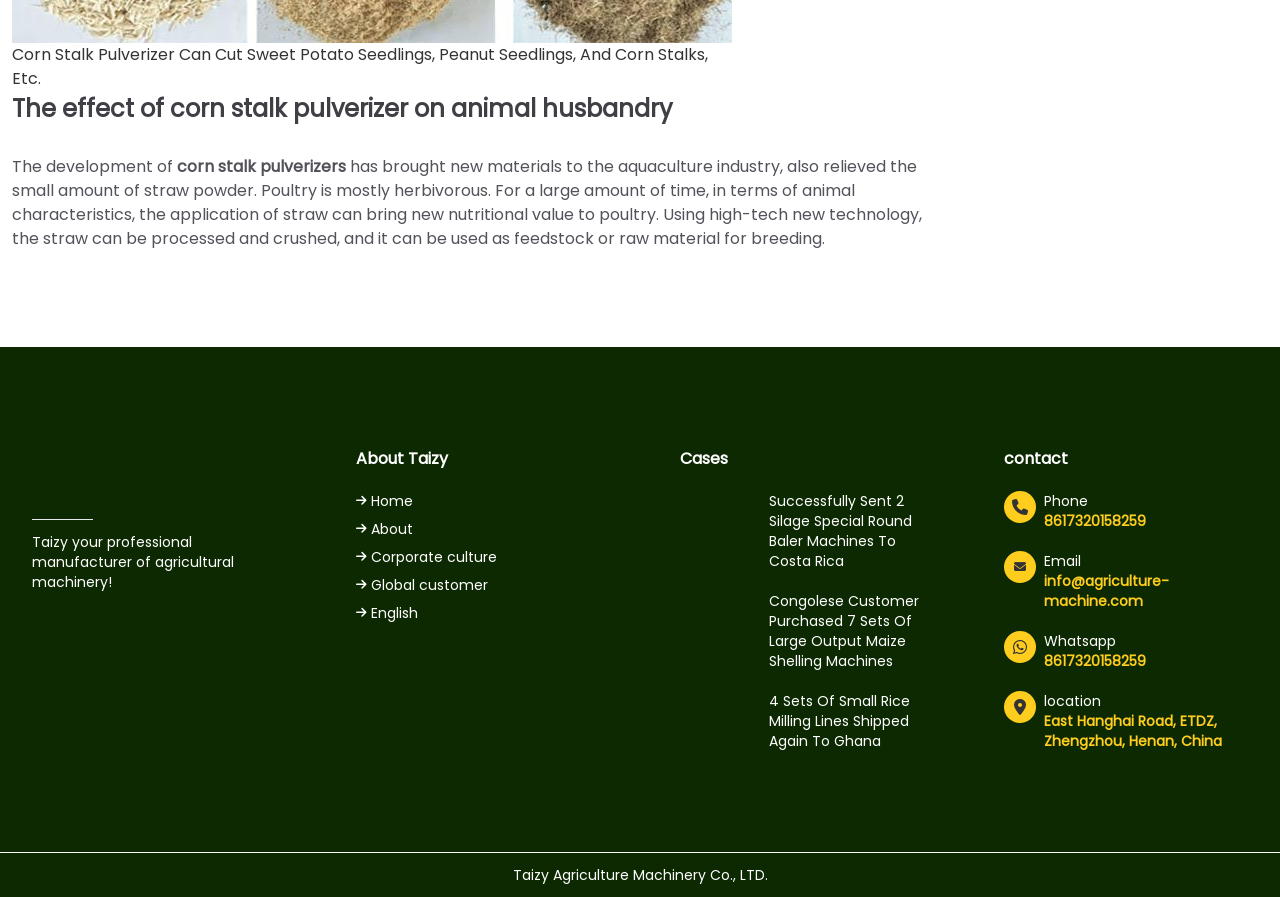Please provide the bounding box coordinates for the element that needs to be clicked to perform the following instruction: "Read about Taizy, a professional manufacturer of agricultural machinery". The coordinates should be given as four float numbers between 0 and 1, i.e., [left, top, right, bottom].

[0.025, 0.593, 0.183, 0.66]